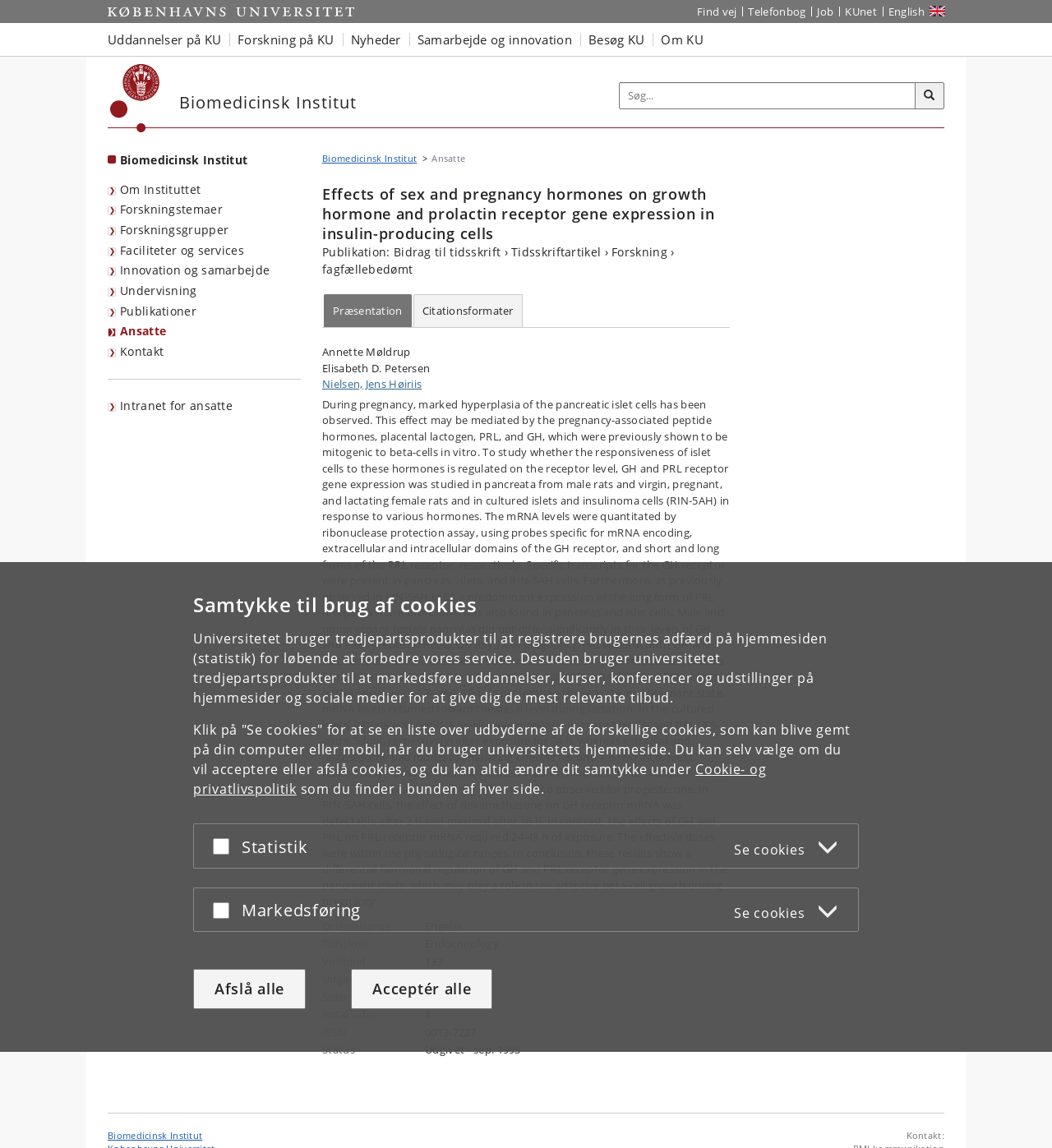What is the language of the original publication?
Utilize the information in the image to give a detailed answer to the question.

According to the table on the webpage, the original publication is in English, which is indicated in the 'Originalsprog' column.